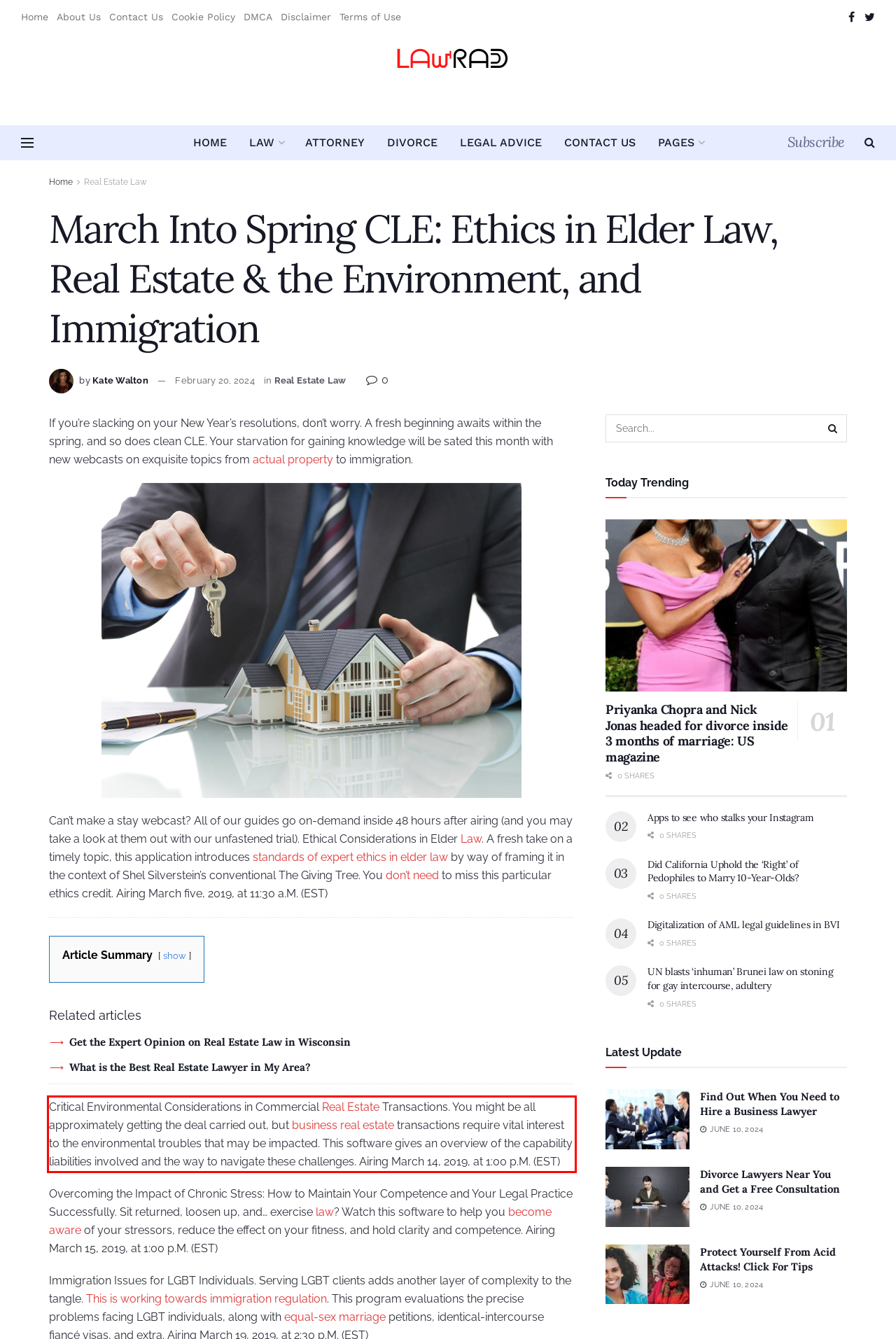Examine the screenshot of the webpage, locate the red bounding box, and perform OCR to extract the text contained within it.

Critical Environmental Considerations in Commercial Real Estate Transactions. You might be all approximately getting the deal carried out, but business real estate transactions require vital interest to the environmental troubles that may be impacted. This software gives an overview of the capability liabilities involved and the way to navigate these challenges. Airing March 14, 2019, at 1:00 p.M. (EST)